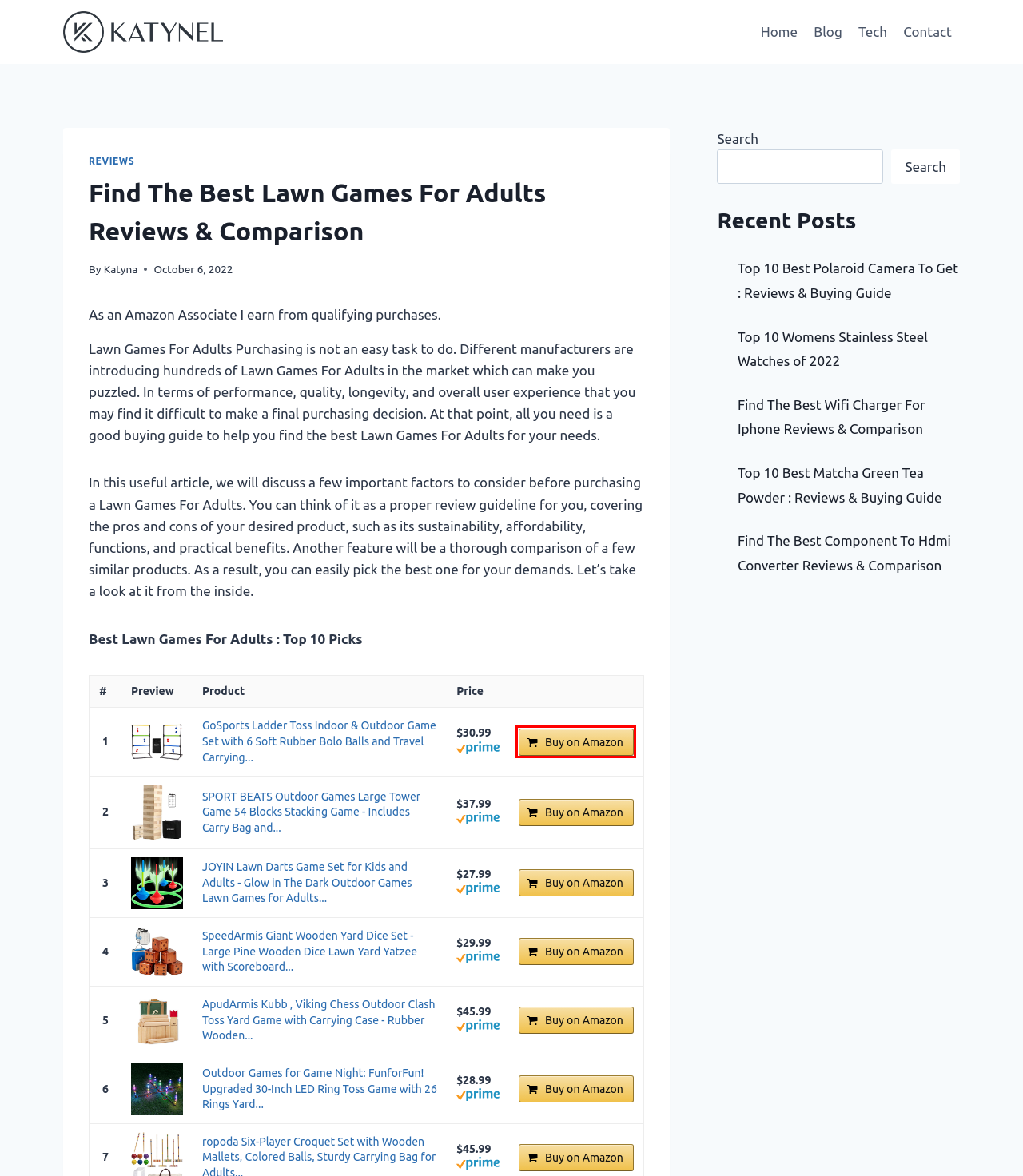Analyze the screenshot of a webpage that features a red rectangle bounding box. Pick the webpage description that best matches the new webpage you would see after clicking on the element within the red bounding box. Here are the candidates:
A. What Size - Katynel
B. Tech - Katynel
C. Amazon.com
D. Find The Best Component To Hdmi Converter Reviews & Comparison - Katynel
E. Top 10 Womens Stainless Steel Watches of 2022 - Katynel
F. Katynel -
G. Top 10 Best Polaroid Camera To Get : Reviews & Buying Guide - Katynel
H. Top 10 Best Matcha Green Tea Powder : Reviews & Buying Guide - Katynel

C